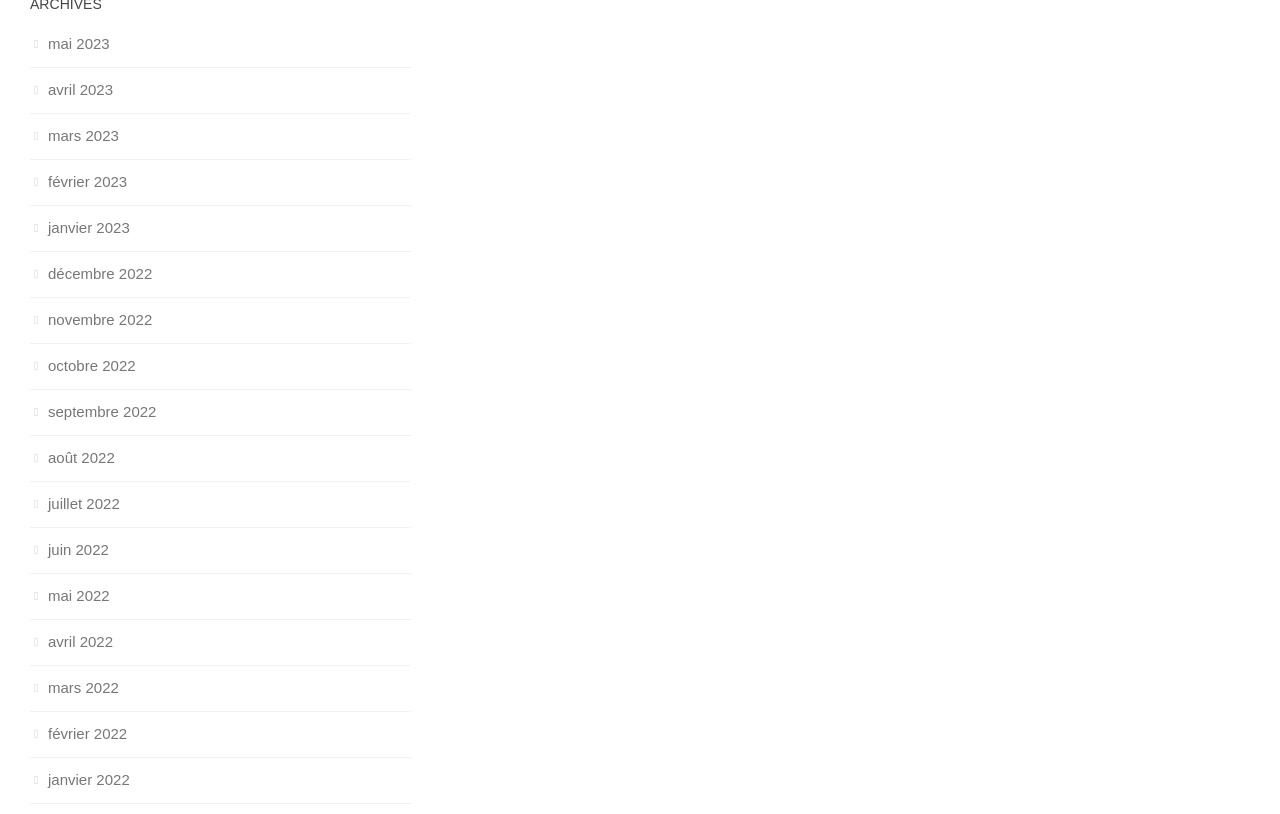Identify the bounding box coordinates of the clickable region necessary to fulfill the following instruction: "View fire risk assessments". The bounding box coordinates should be four float numbers between 0 and 1, i.e., [left, top, right, bottom].

None